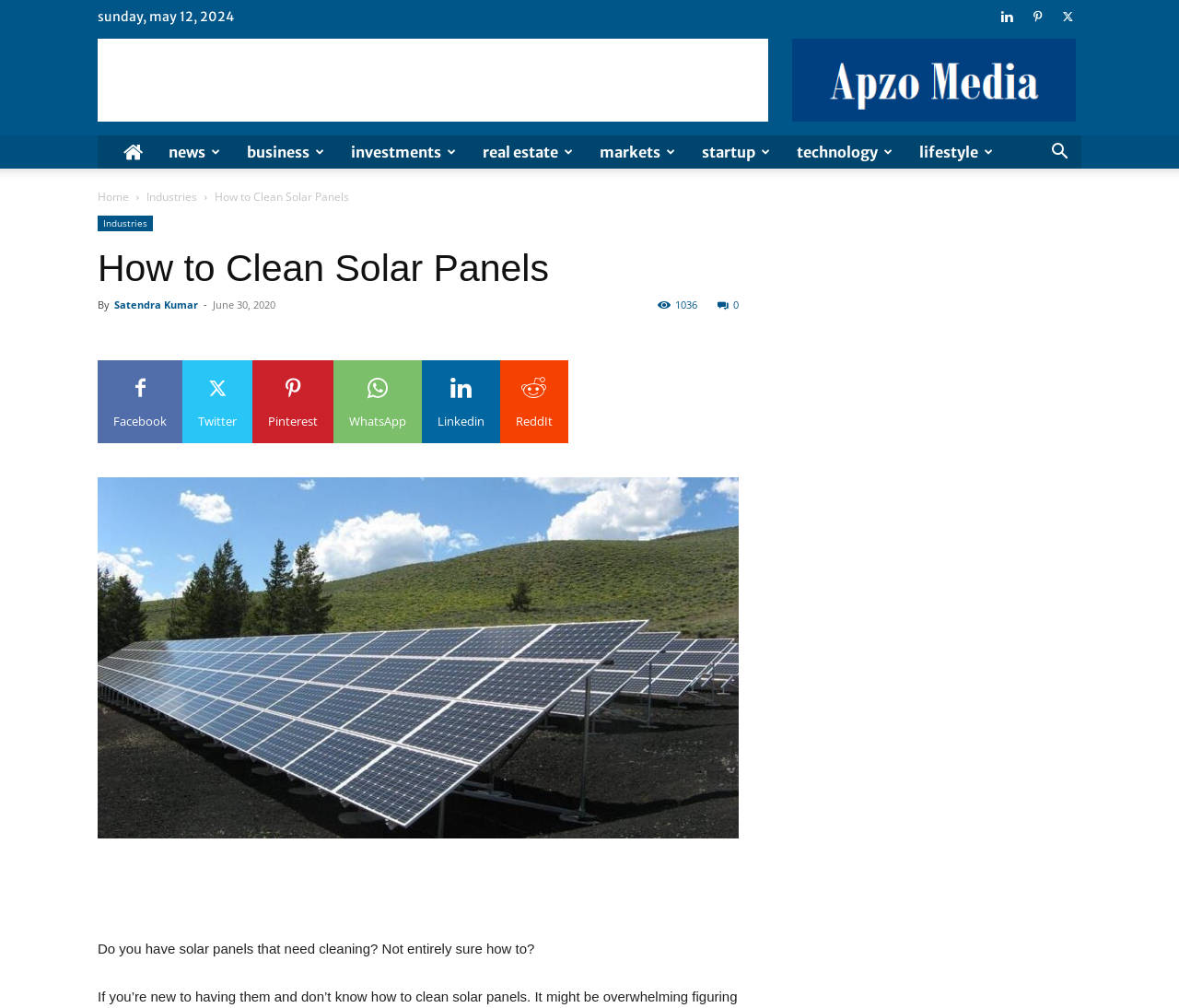Indicate the bounding box coordinates of the element that must be clicked to execute the instruction: "Click on the 'Satendra Kumar' link". The coordinates should be given as four float numbers between 0 and 1, i.e., [left, top, right, bottom].

[0.097, 0.295, 0.168, 0.309]